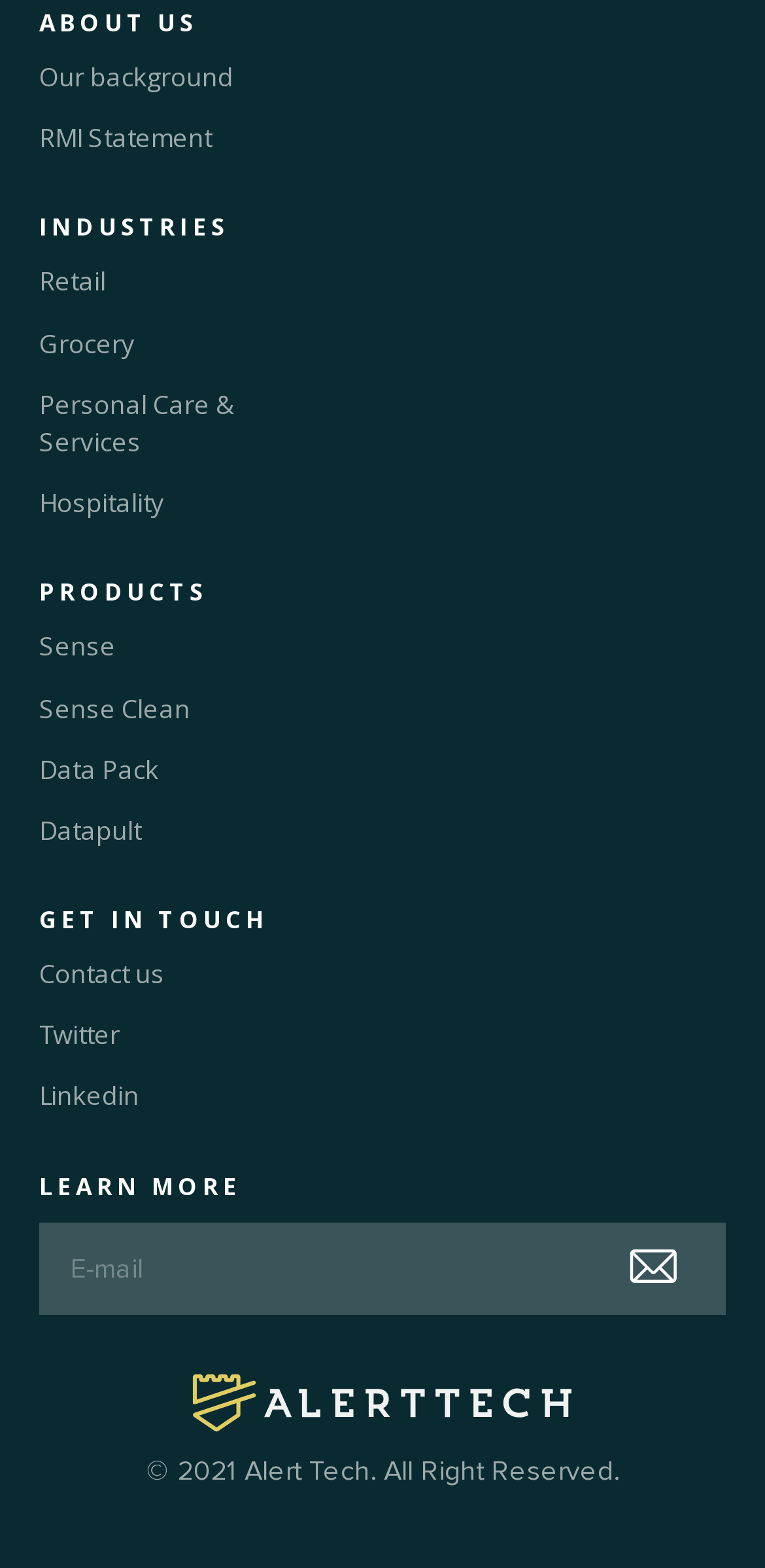What is the function of the 'SUBMIT' button? Look at the image and give a one-word or short phrase answer.

Submit email